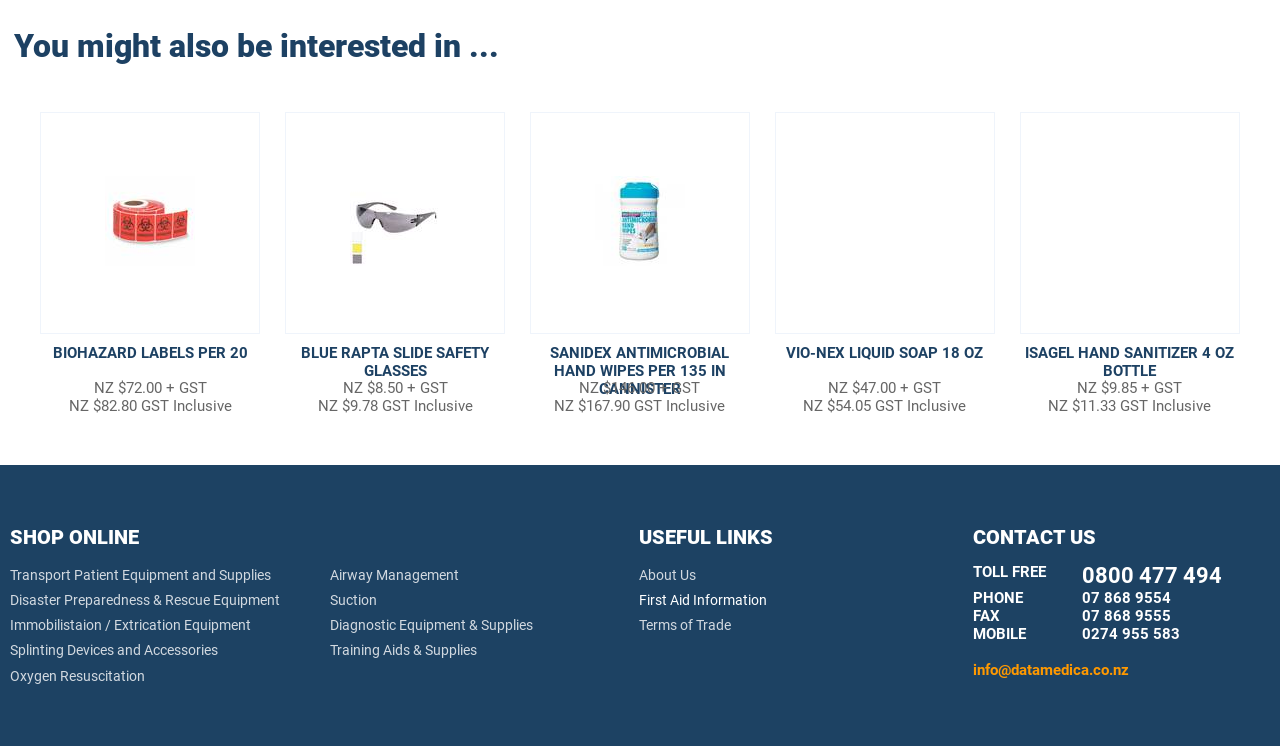Determine the bounding box coordinates for the area you should click to complete the following instruction: "view Blue Rapta Slide Safety Glasses".

[0.274, 0.337, 0.344, 0.362]